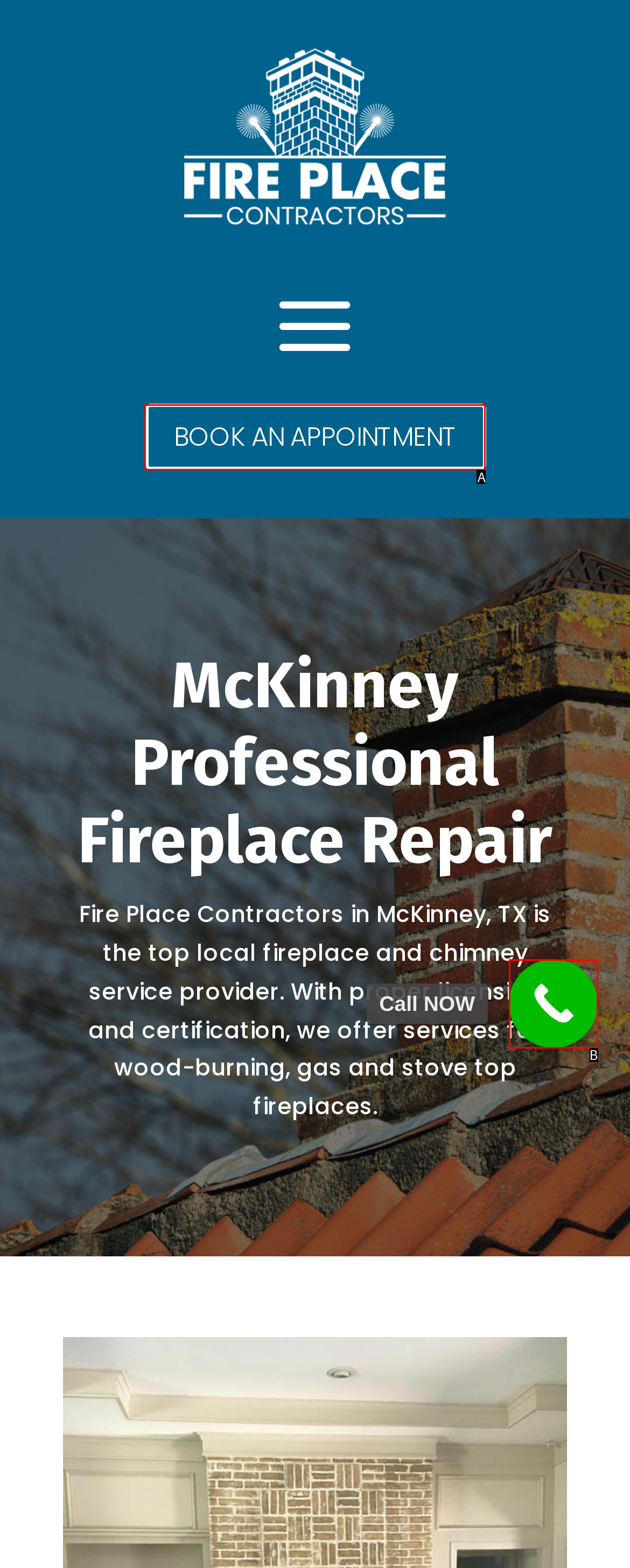Using the description: book an appointment, find the corresponding HTML element. Provide the letter of the matching option directly.

A